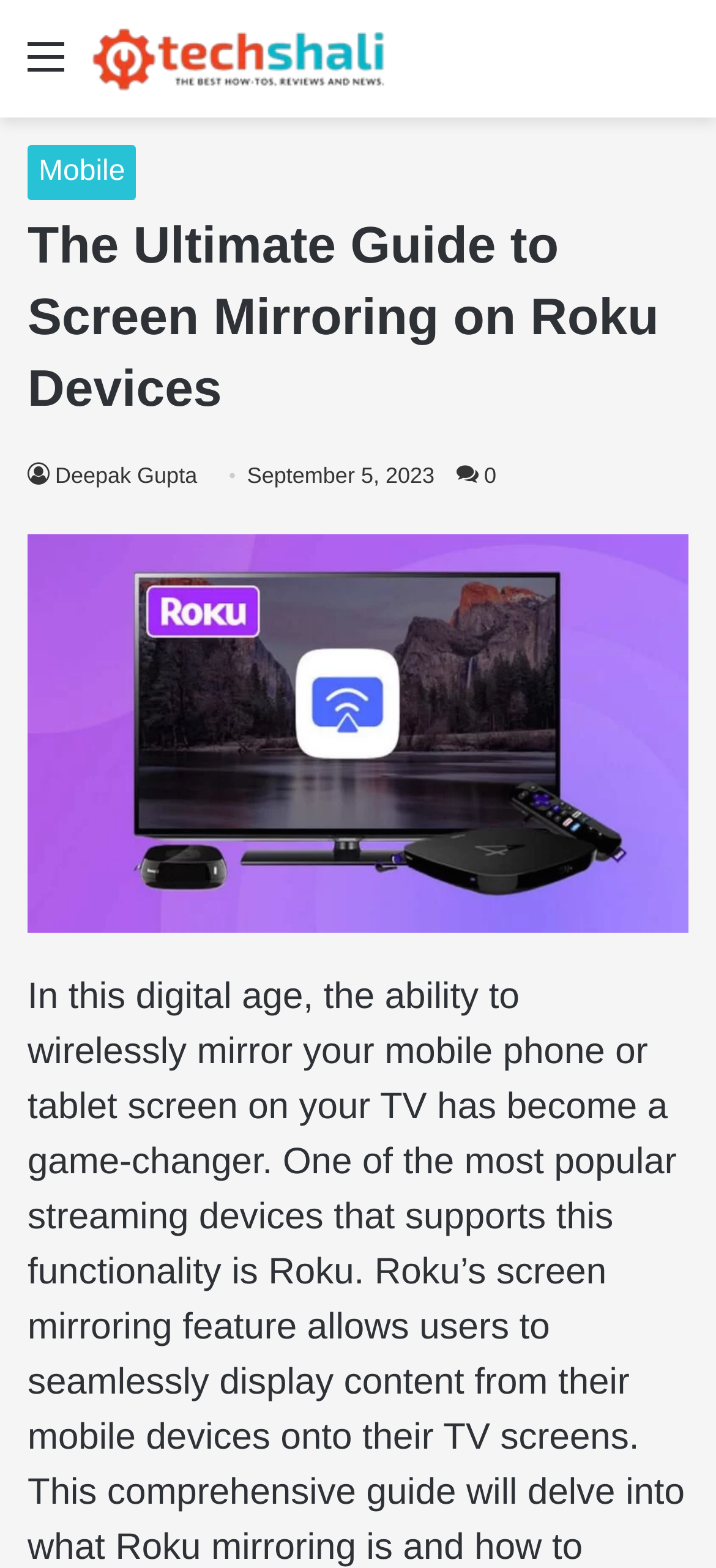Extract the main title from the webpage.

The Ultimate Guide to Screen Mirroring on Roku Devices